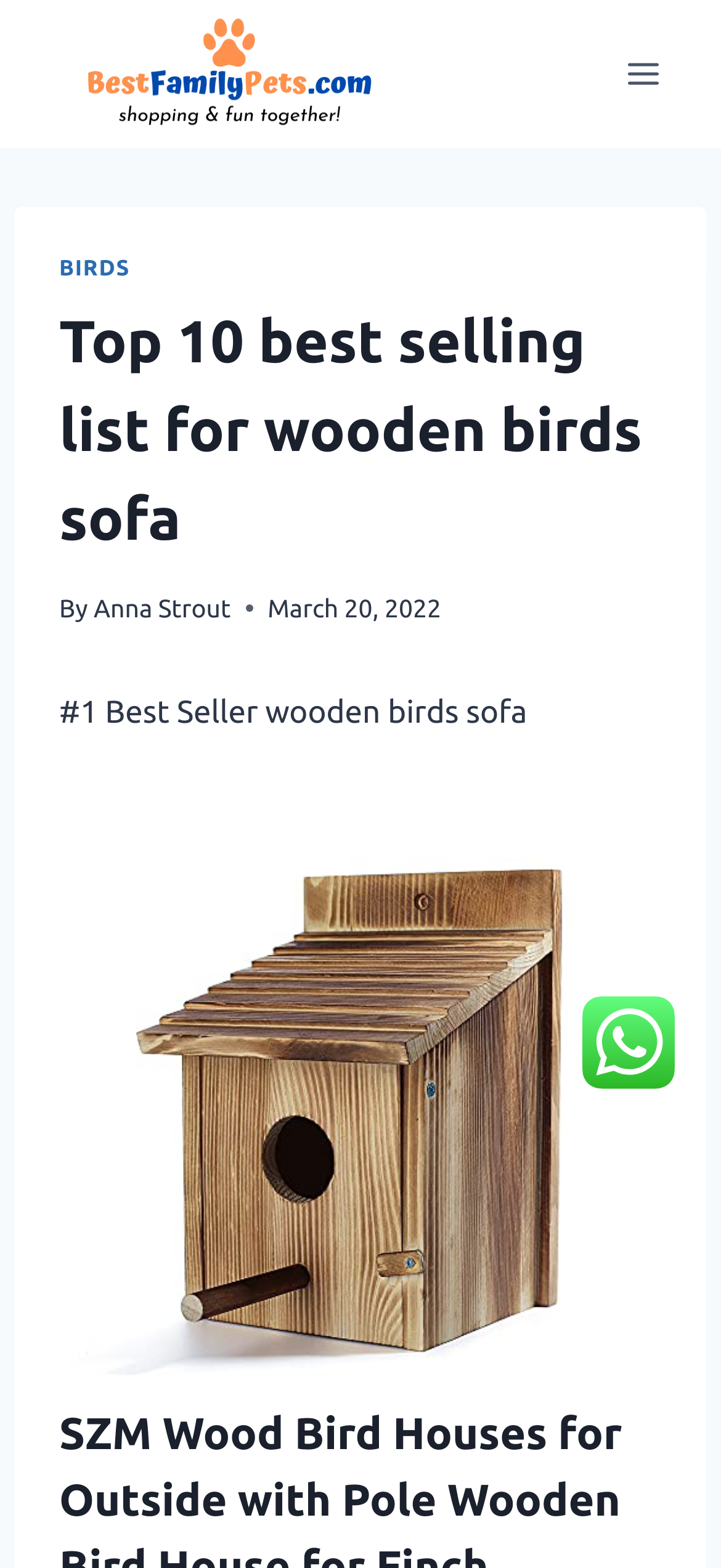What is the date of the article?
Answer the question with a detailed explanation, including all necessary information.

I found the date of the article by looking at the time element in the header section, which displays the date 'March 20, 2022'.